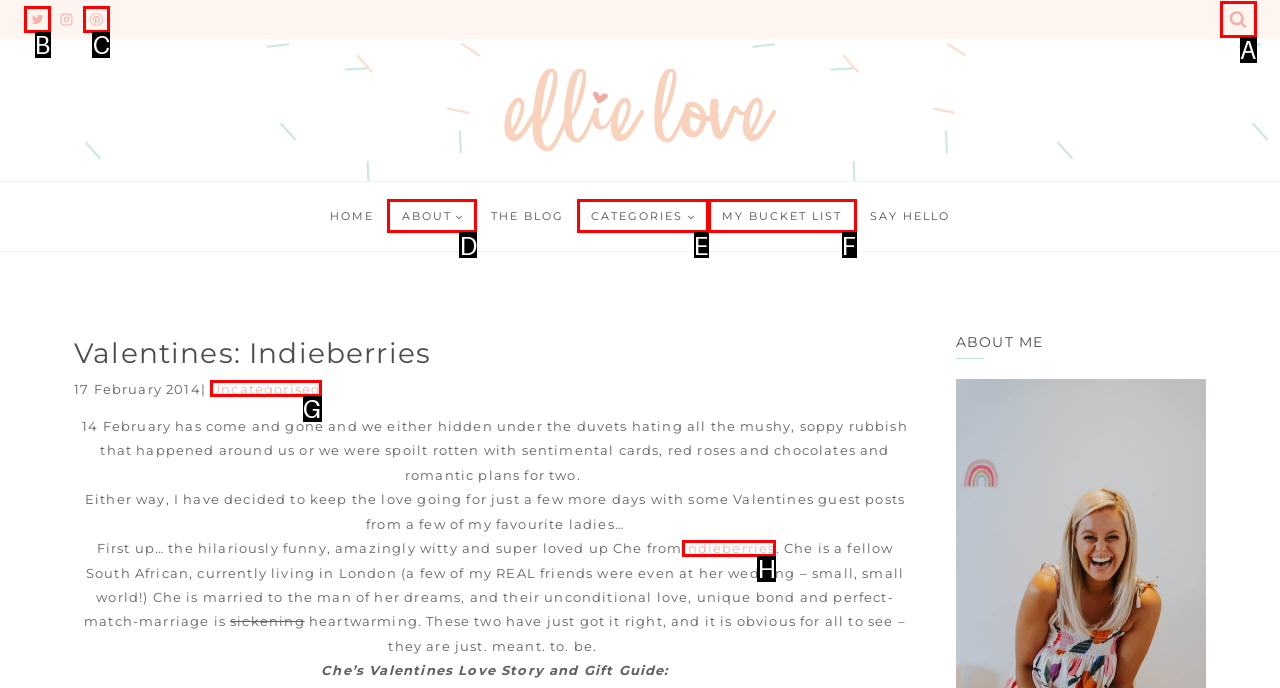Given the description: Pinterest, pick the option that matches best and answer with the corresponding letter directly.

C